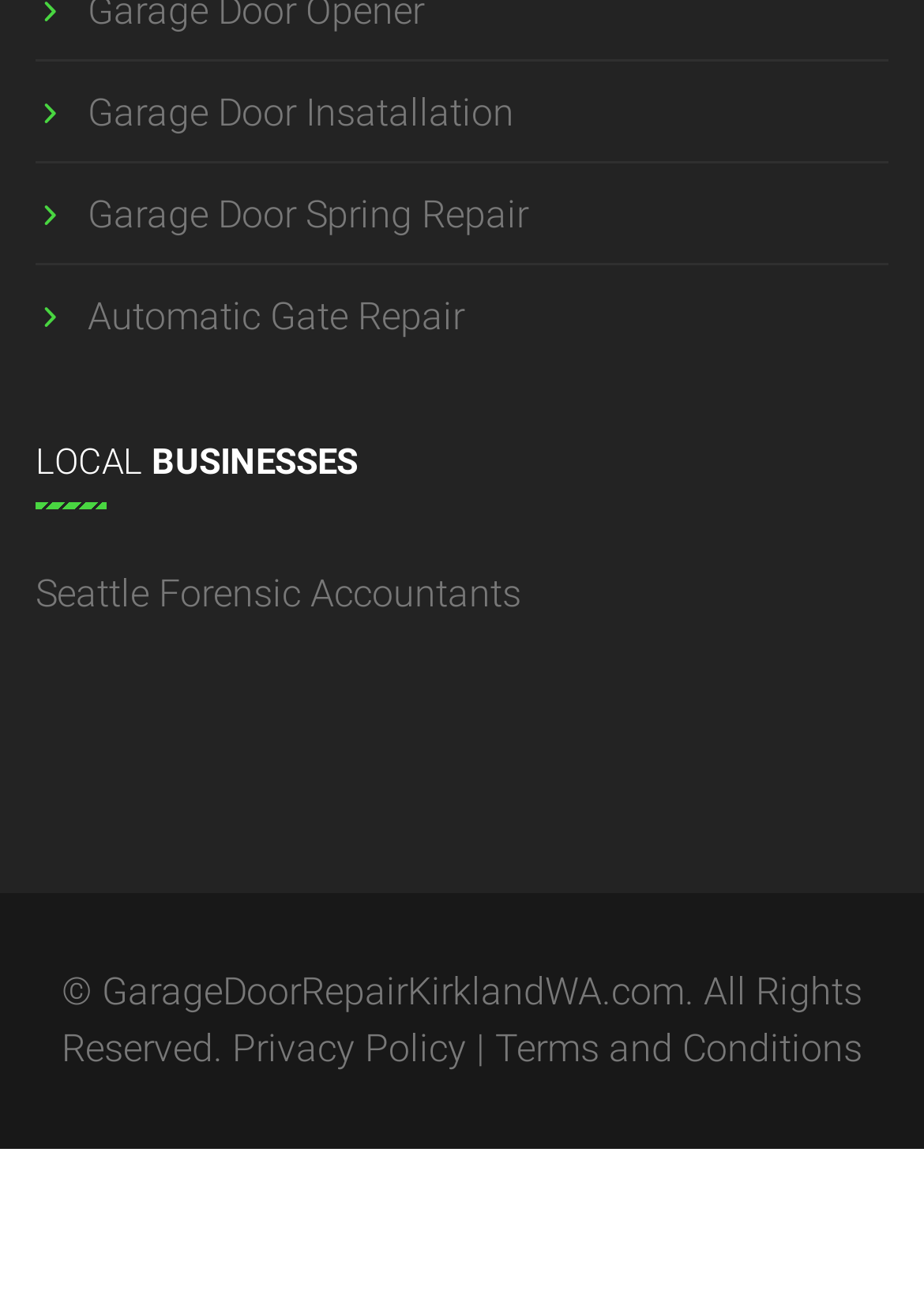Respond to the question with just a single word or phrase: 
What is the category of local businesses listed?

Forensic Accountants